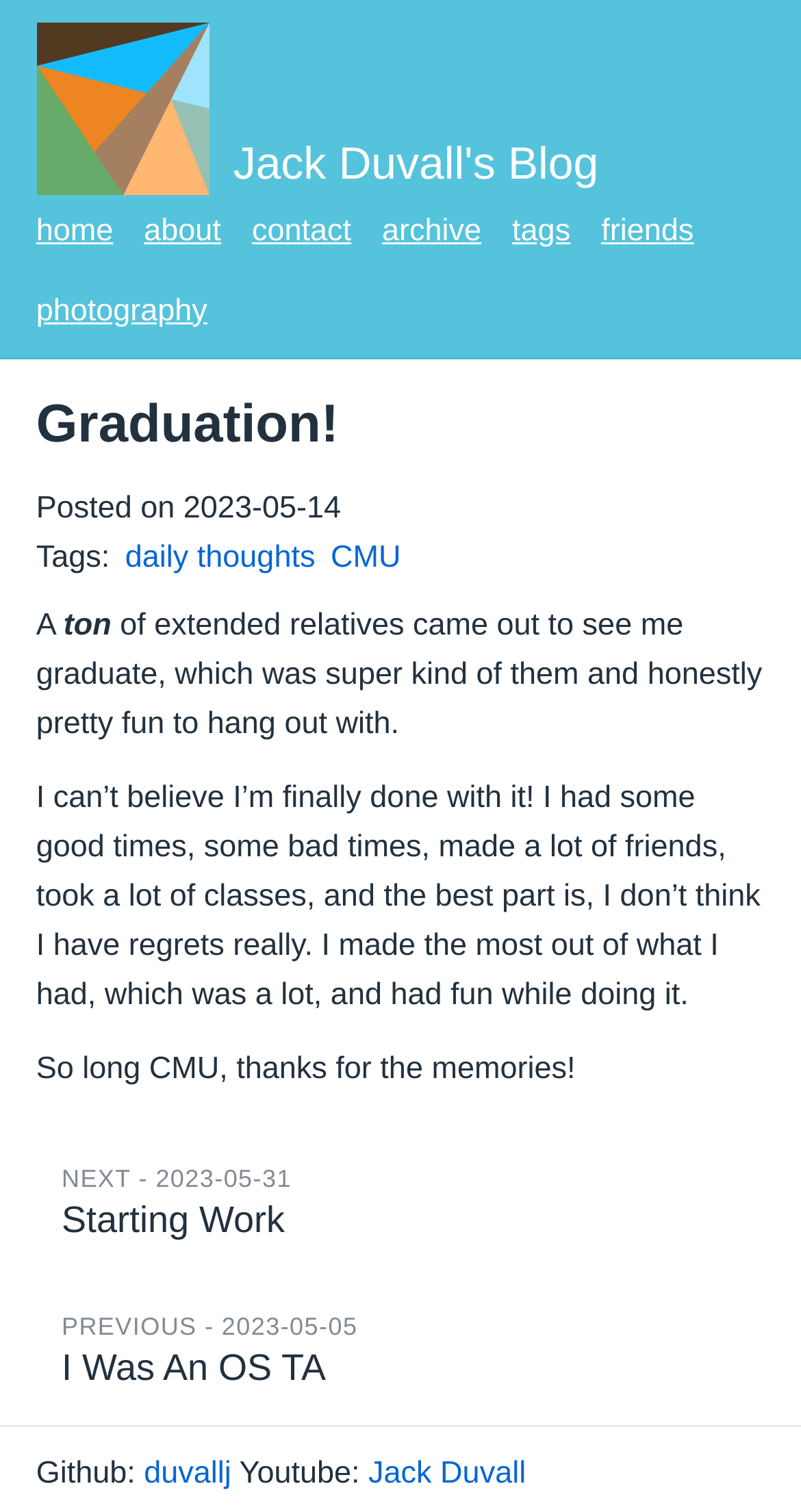Give a detailed explanation of the elements present on the webpage.

This webpage is a personal blog post titled "Graduation!" by Jack Duvall. At the top left, there is a link to "DuvallJ's Blog" accompanied by an image, and a heading that reads "Jack Duvall's Blog". Below this, there are several links to navigate the blog, including "home", "about", "contact", "archive", "tags", and "friends".

The main content of the page is an article about the author's graduation. The article is headed by a title "Graduation!" and includes a posting date "Posted on 2023-05-14". The text describes the author's experience of graduating from college, mentioning that many relatives attended the ceremony and that they had a good time. The author also reflects on their college experience, expressing gratitude and a sense of accomplishment.

The article includes two tags, "daily thoughts" and "CMU", which are likely related to the content of the post. At the bottom of the article, there are links to navigate to the next or previous post.

In the bottom left corner, there are links to the author's Github and Youtube profiles.